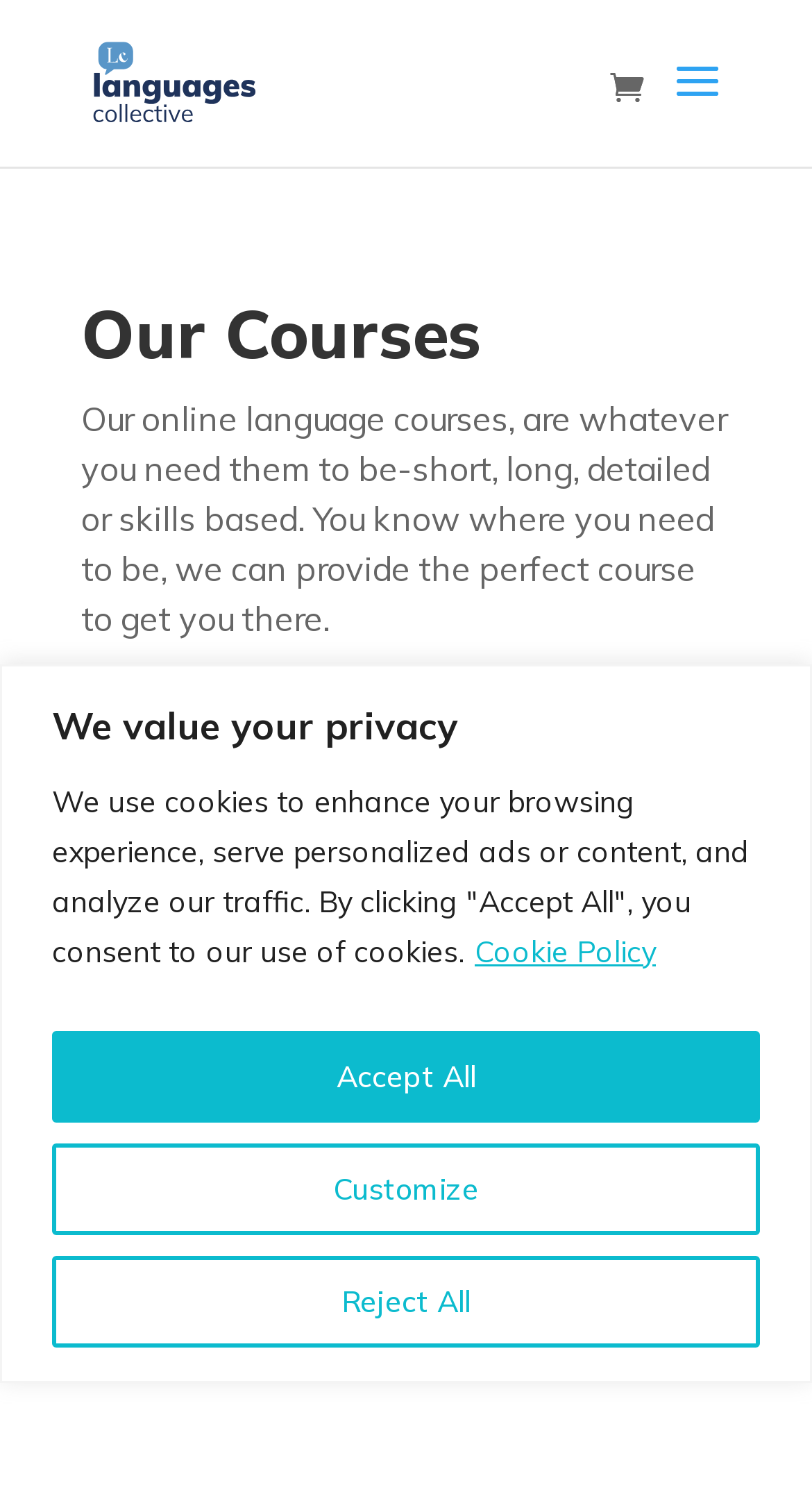Please examine the image and answer the question with a detailed explanation:
What is the relationship between Languages collective and the online language courses?

I inferred this from the presence of the 'Languages collective' link and image at the top of the webpage, which suggests that Languages collective is the organization or entity offering the online language courses.